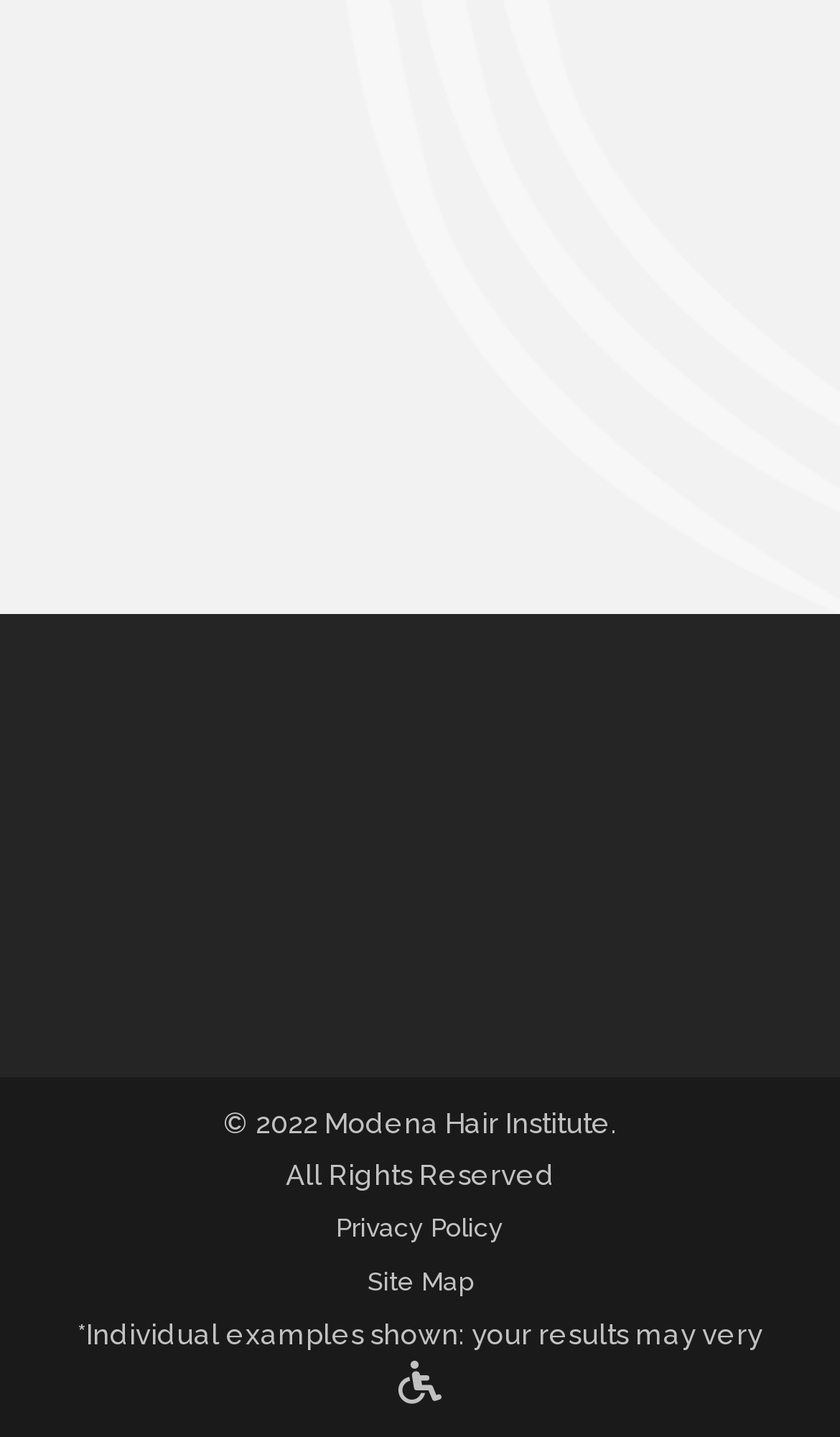Give a one-word or one-phrase response to the question: 
What are the available months for results?

September 2015 to January 2015